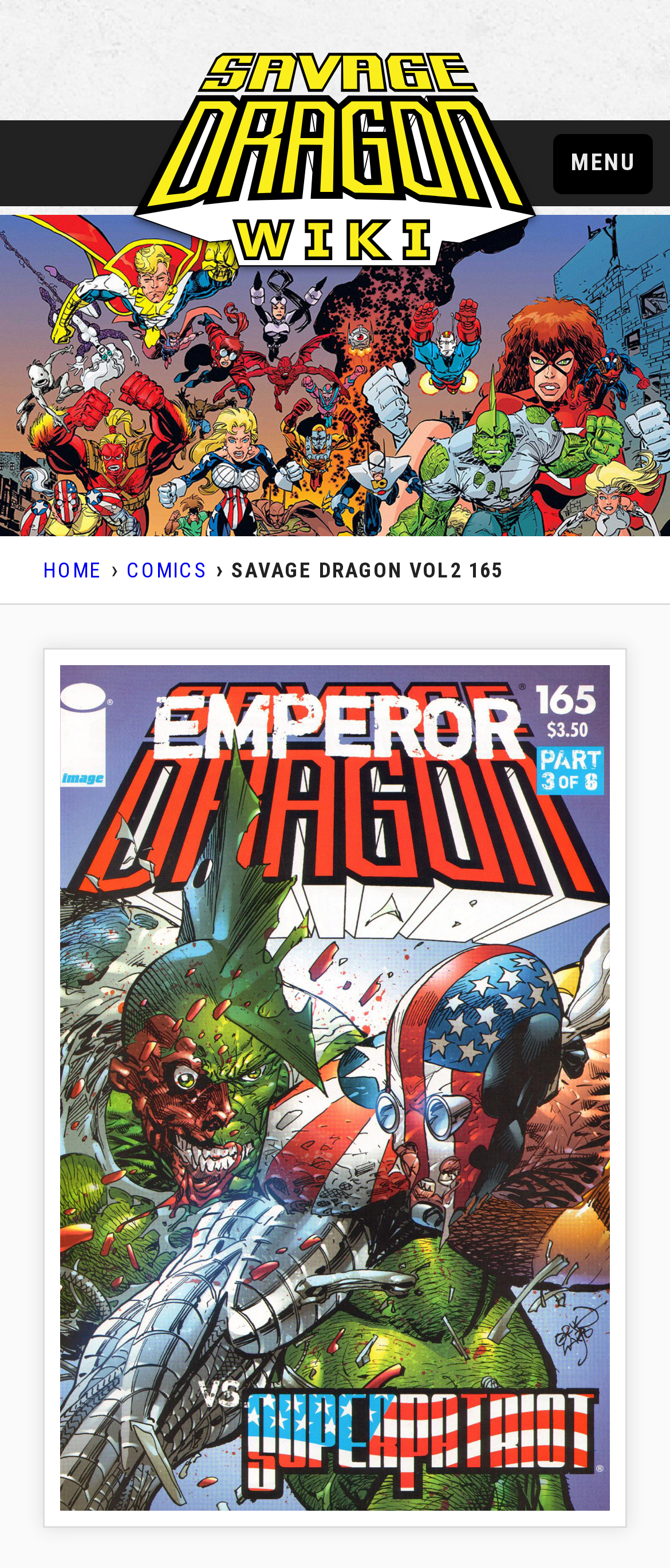Generate a thorough caption detailing the webpage content.

The webpage appears to be a comic book information page, specifically for Savage Dragon Vol2 #165. At the top of the page, there is a large image taking up most of the width, which is the cover art for the comic book. Below the image, there are three links: "HOME" on the left, "COMICS" in the center, and a title "SAVAGE DRAGON VOL2 165" on the right. 

On the top-right corner, there is a "MENU" button. Above the title, there is a smaller image of the Savage Dragon logo, which is also a link. 

The page seems to be providing information about the comic book, with the meta description mentioning the title, issue number, and credits for the creators. However, the exact content of the page is not fully described by the accessibility tree, but it appears to be a summary or details page for the comic book issue.